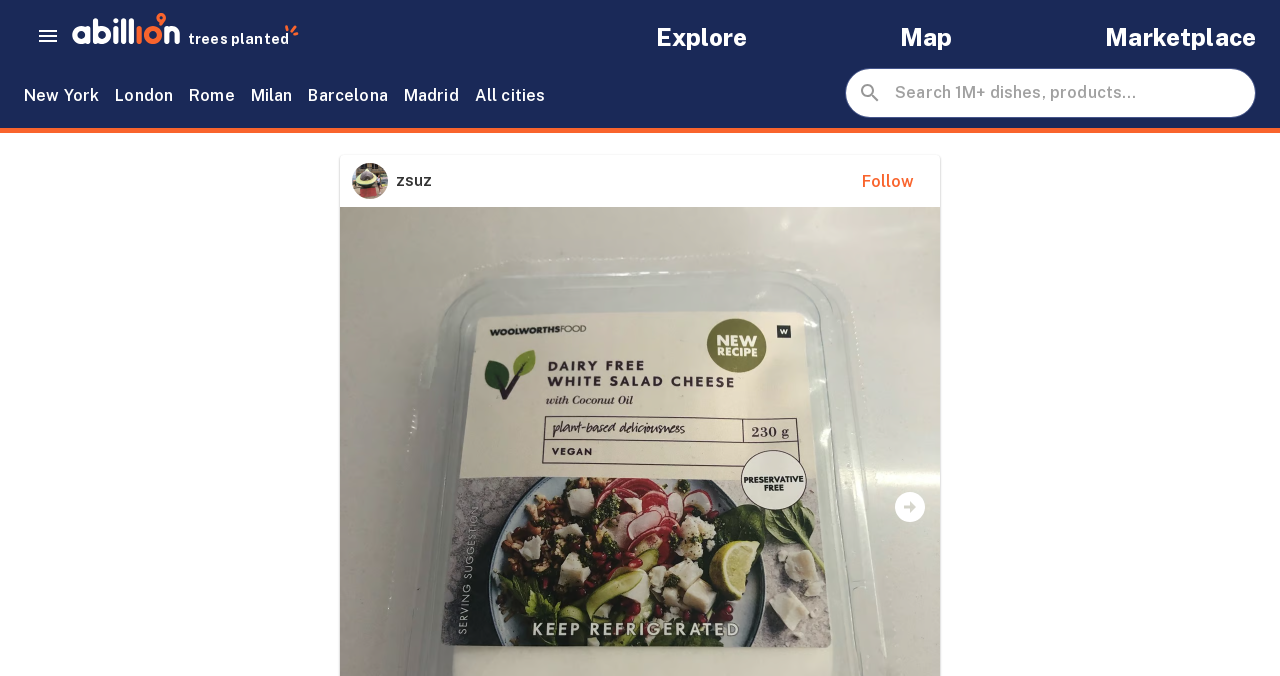Please indicate the bounding box coordinates of the element's region to be clicked to achieve the instruction: "View reviews in New York". Provide the coordinates as four float numbers between 0 and 1, i.e., [left, top, right, bottom].

[0.019, 0.127, 0.078, 0.155]